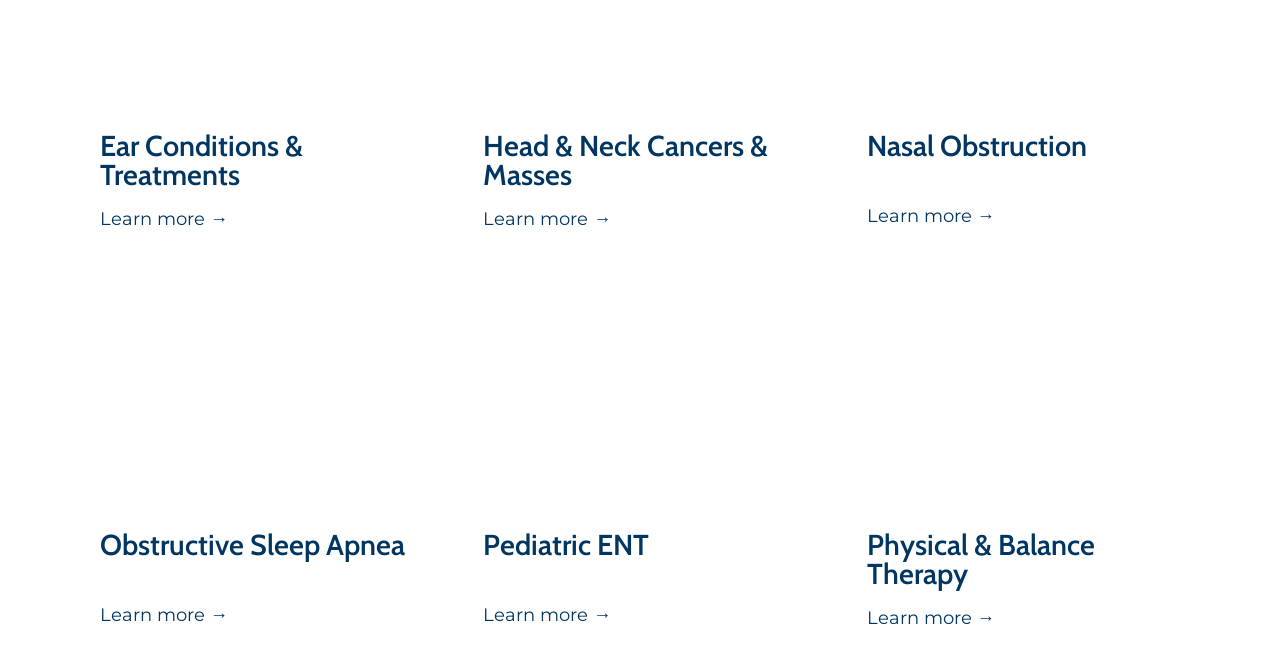Identify the bounding box coordinates of the area that should be clicked in order to complete the given instruction: "Read about Physical & Balance Therapy". The bounding box coordinates should be four float numbers between 0 and 1, i.e., [left, top, right, bottom].

[0.677, 0.921, 0.777, 0.954]